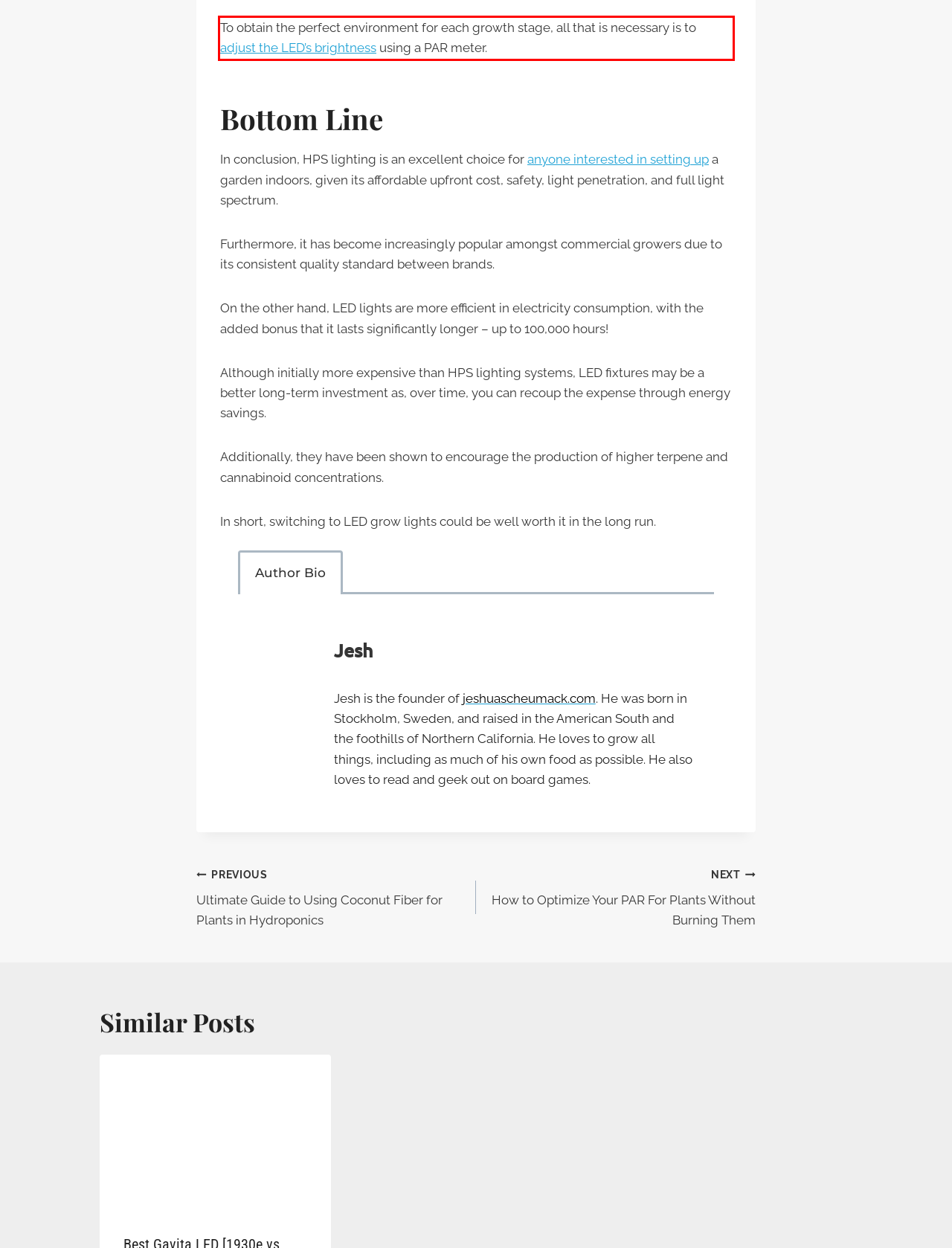Please examine the webpage screenshot containing a red bounding box and use OCR to recognize and output the text inside the red bounding box.

To obtain the perfect environment for each growth stage, all that is necessary is to adjust the LED’s brightness using a PAR meter.